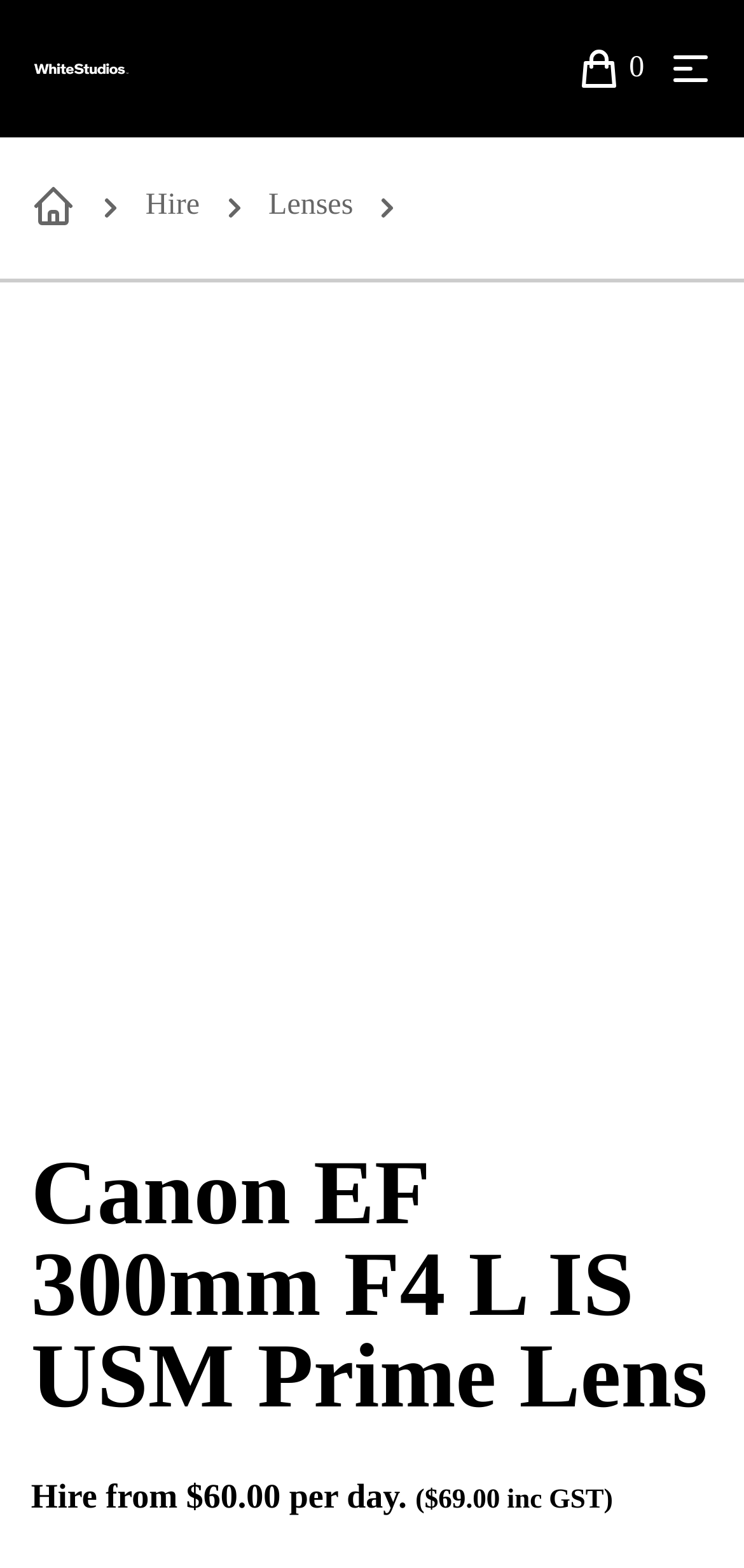Provide the bounding box coordinates for the specified HTML element described in this description: "parent_node: 0". The coordinates should be four float numbers ranging from 0 to 1, in the format [left, top, right, bottom].

[0.866, 0.029, 0.958, 0.059]